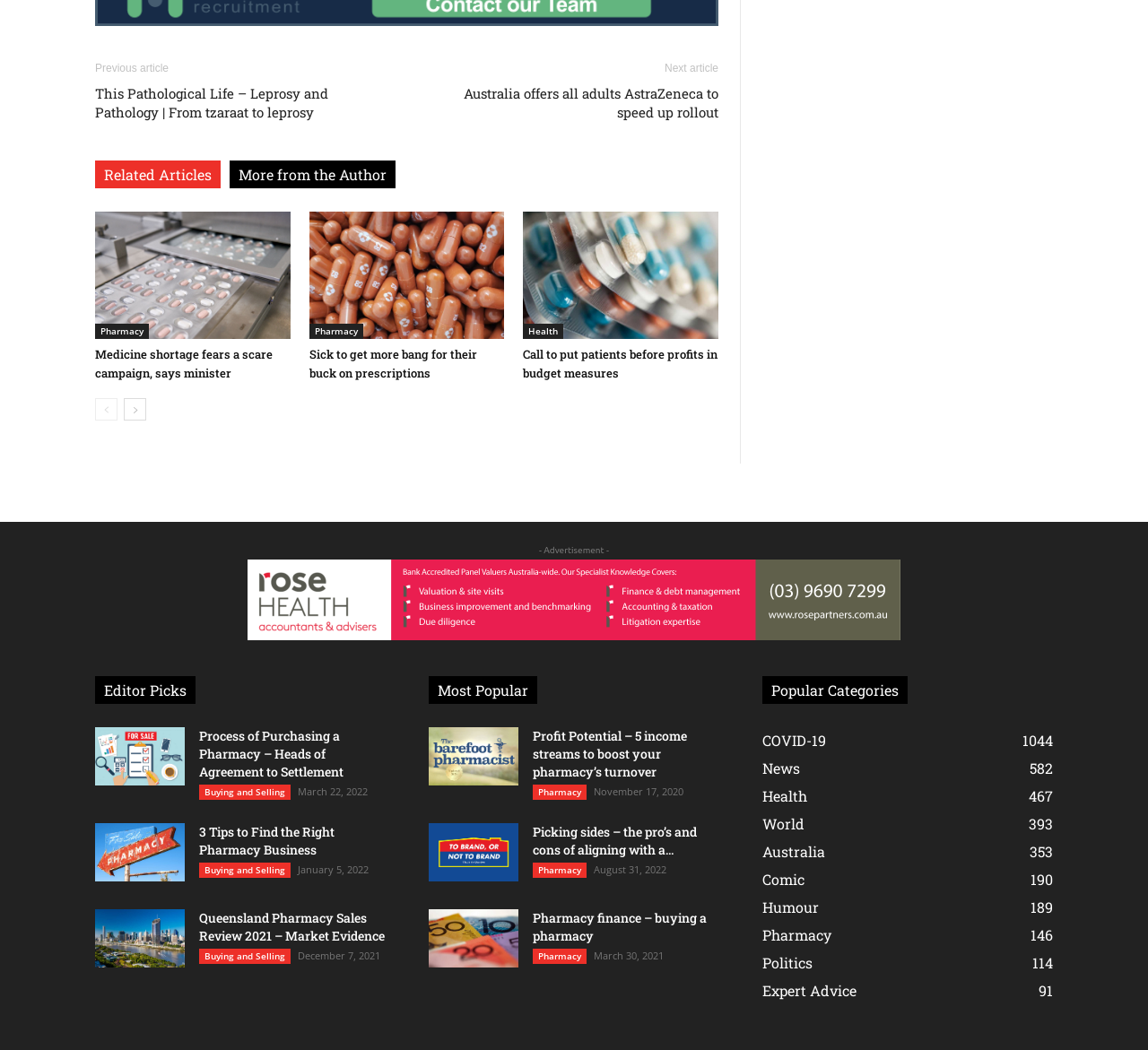Locate the bounding box of the UI element based on this description: "More from the Author". Provide four float numbers between 0 and 1 as [left, top, right, bottom].

[0.2, 0.153, 0.345, 0.179]